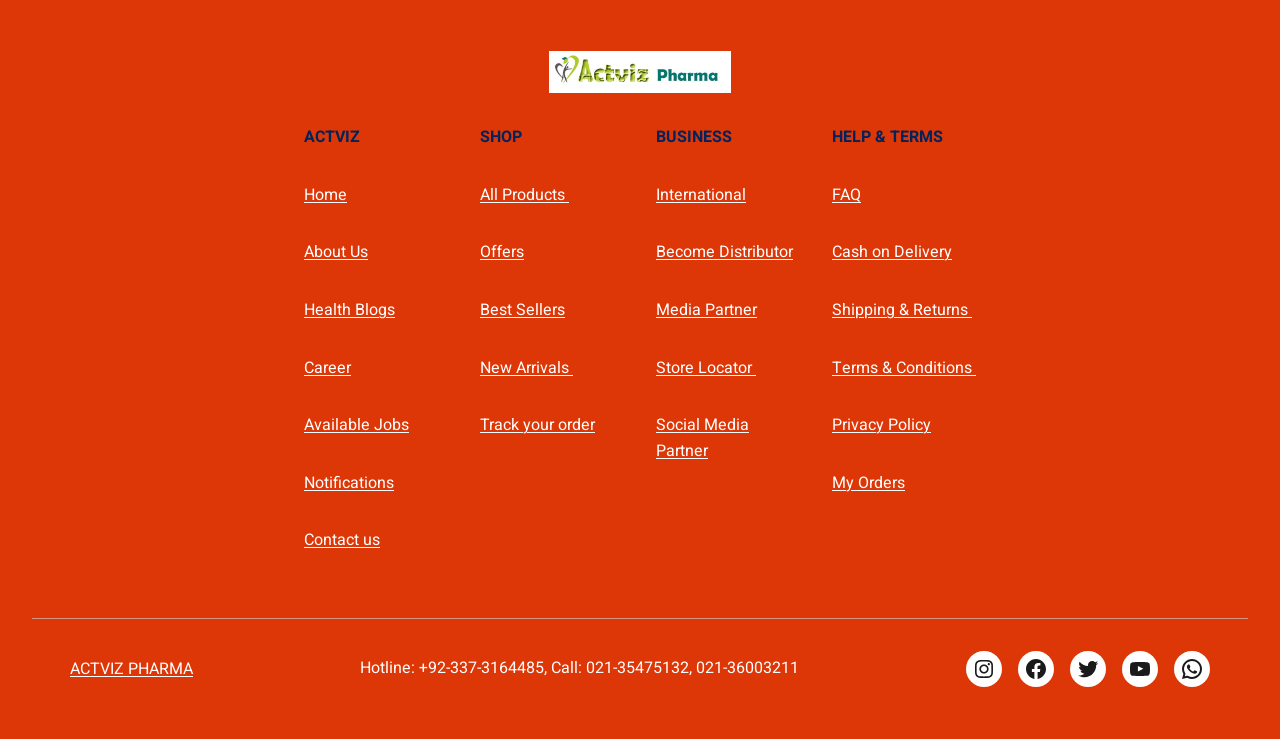How many categories are there in the main menu?
Refer to the image and provide a one-word or short phrase answer.

4